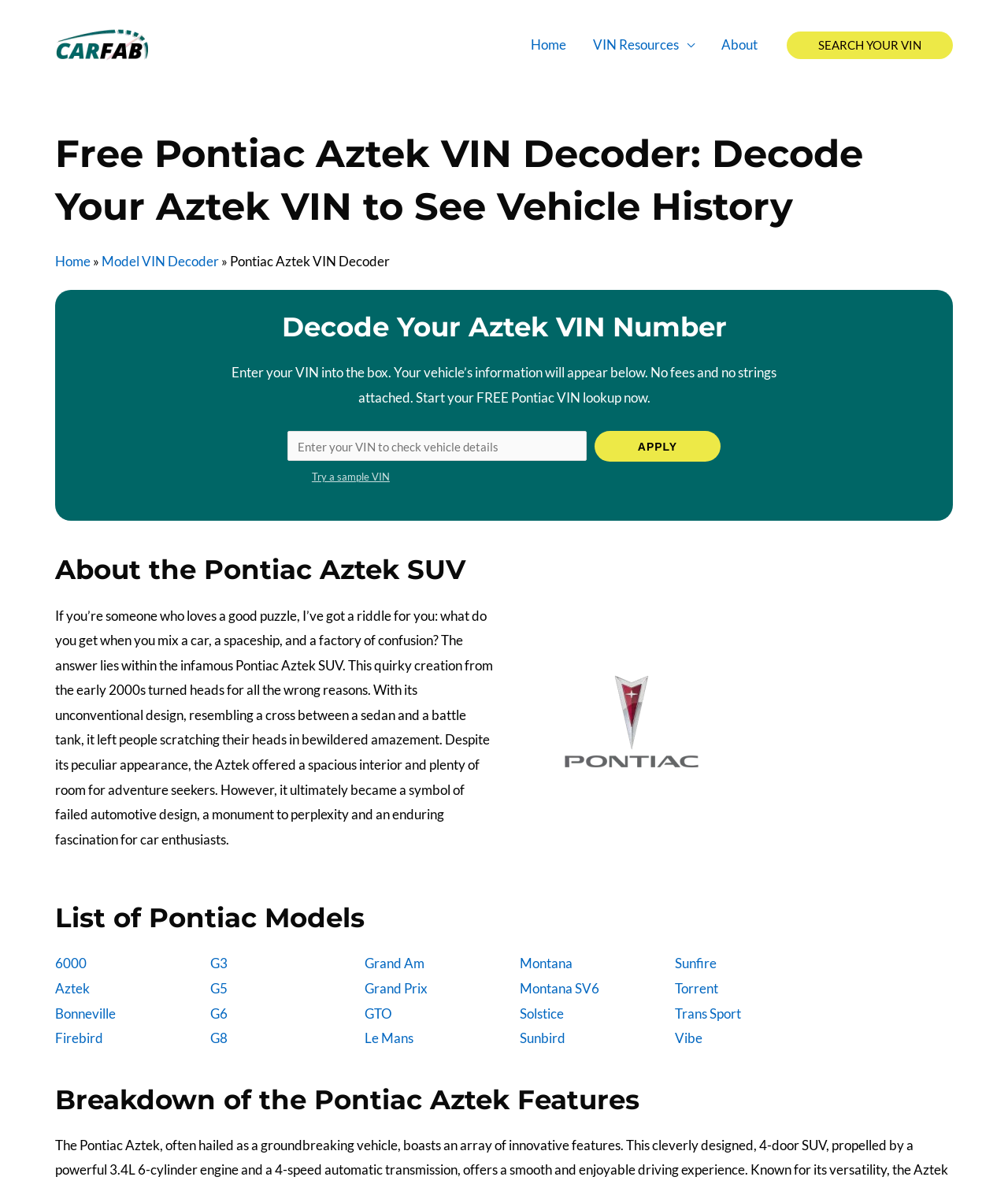Given the element description, predict the bounding box coordinates in the format (top-left x, top-left y, bottom-right x, bottom-right y), using floating point numbers between 0 and 1: Consulting

None